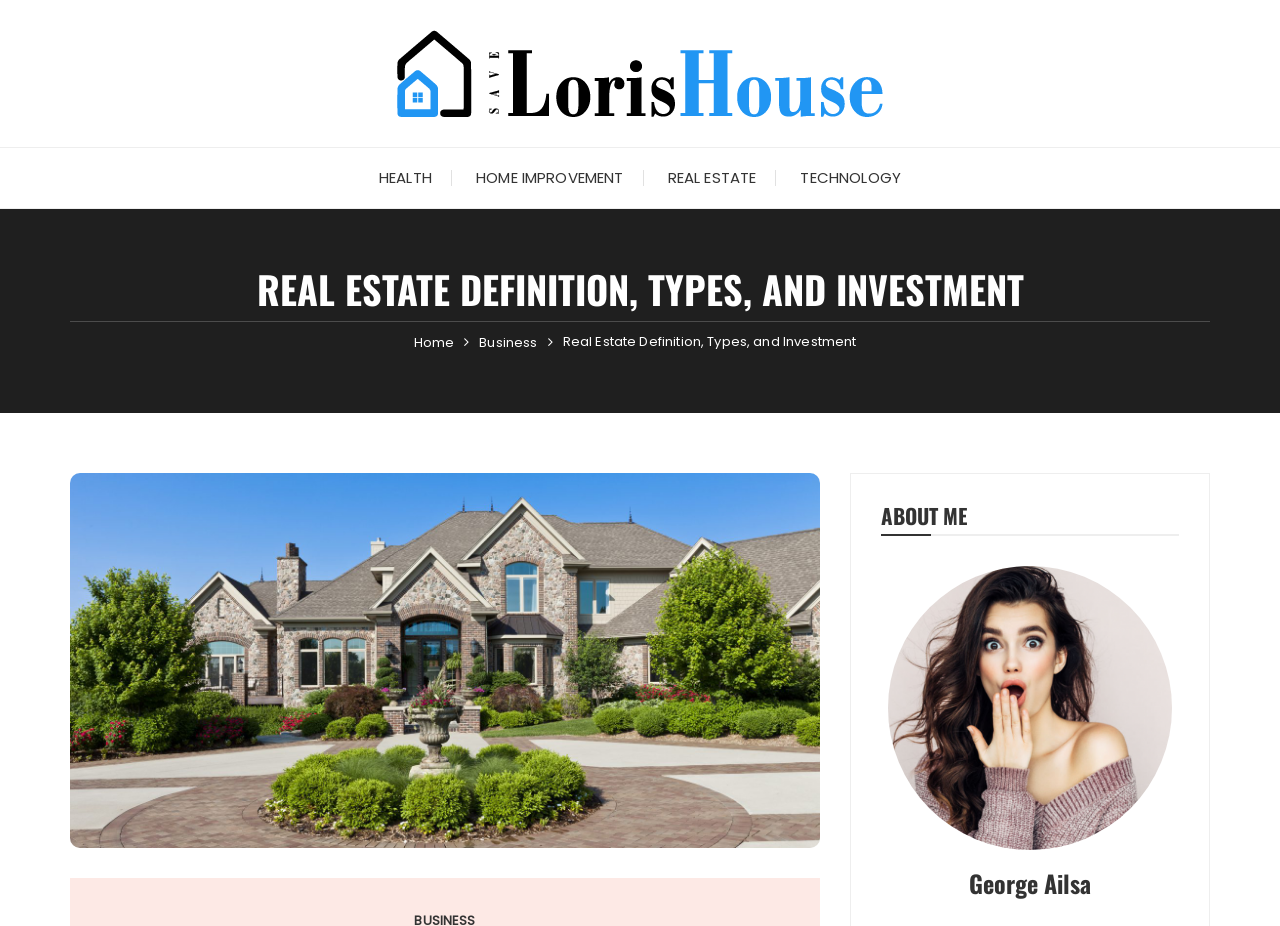Give a comprehensive overview of the webpage, including key elements.

The webpage is about real estate, with a focus on its definition, types, and investment. At the top, there is a logo of "Save Loris House" accompanied by a link to the same. Below the logo, there are four main navigation links: "HEALTH", "HOME IMPROVEMENT", "REAL ESTATE", and "TECHNOLOGY", which are evenly spaced and aligned horizontally.

The main content of the page is headed by a large title "REAL ESTATE DEFINITION, TYPES, AND INVESTMENT", which spans almost the entire width of the page. Below the title, there is a navigation section labeled "Breadcrumbs" that contains three links: "Home", "Business", and "Real Estate Definition, Types, and Investment". The last link in the breadcrumb navigation has an associated image that takes up a significant portion of the page.

On the right side of the page, there is a section about the author, headed by "ABOUT ME". Below this heading, there is a link to "George Ailsa" accompanied by an image of the same. Further down, there is another heading with the same name, "George Ailsa".